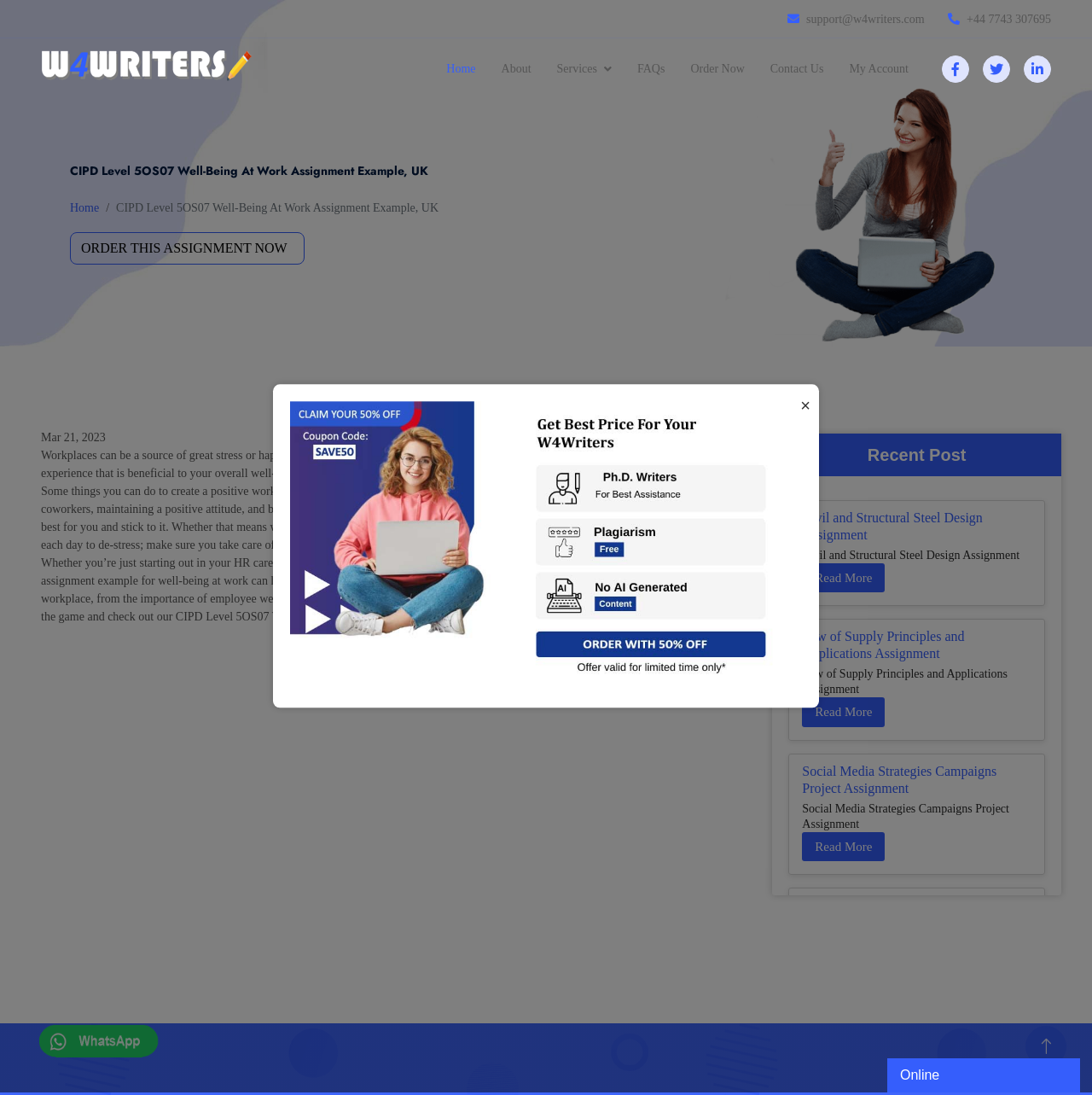Please respond to the question using a single word or phrase:
What is the button on the webpage that allows users to order an assignment?

ORDER THIS ASSIGNMENT NOW